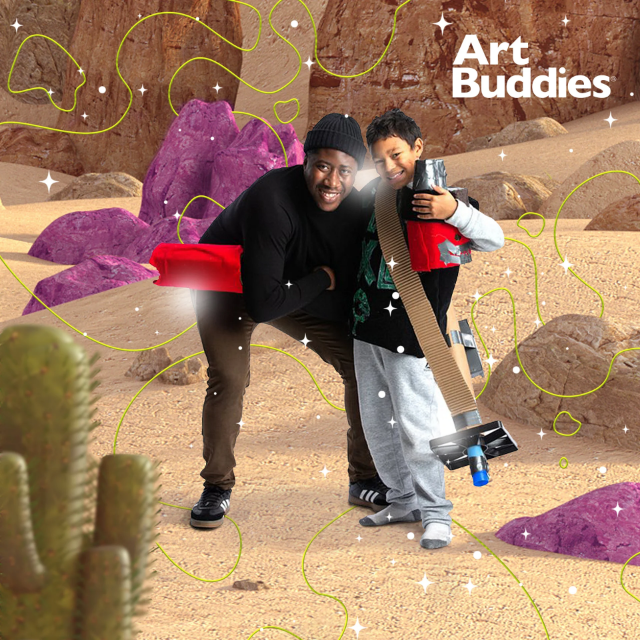What is the boy's belt adorned with?
Please answer the question with a single word or phrase, referencing the image.

A whimsical craft tool